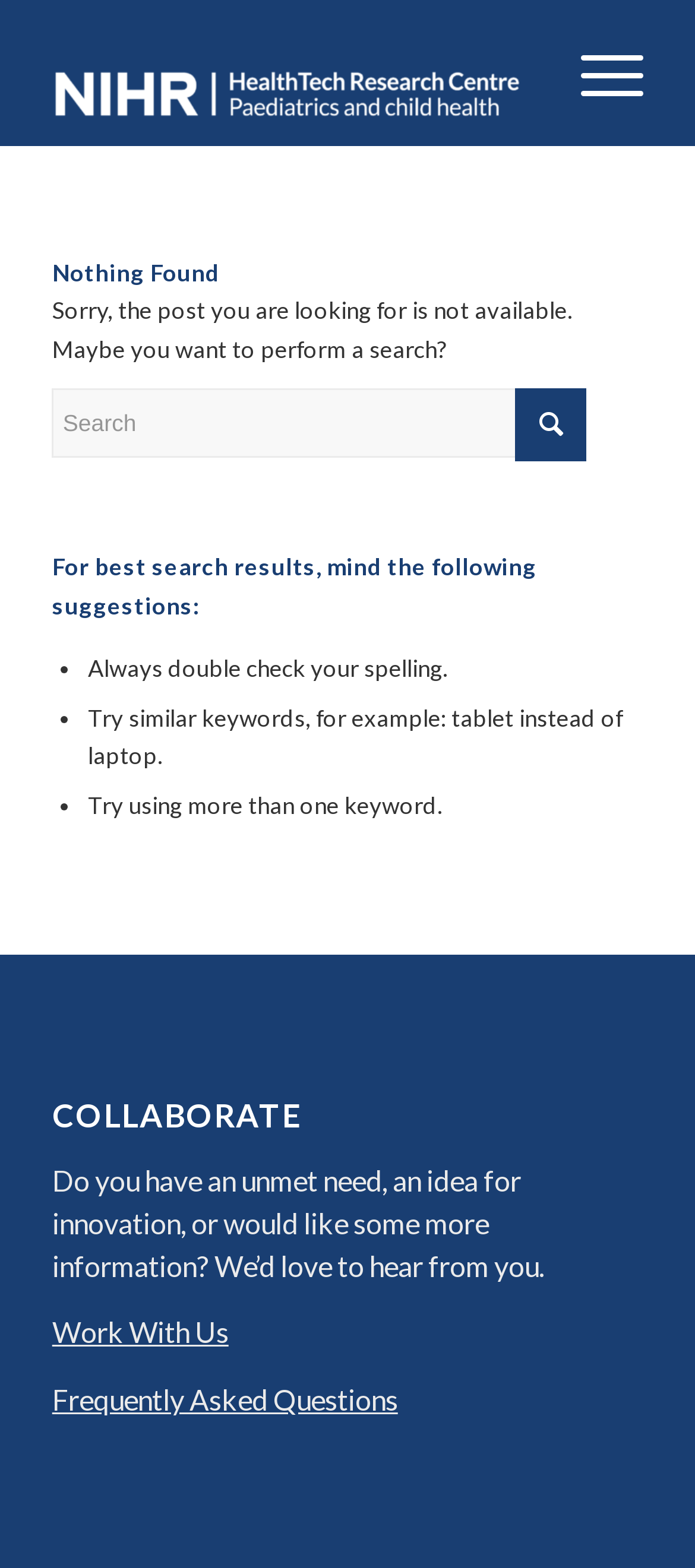Bounding box coordinates are specified in the format (top-left x, top-left y, bottom-right x, bottom-right y). All values are floating point numbers bounded between 0 and 1. Please provide the bounding box coordinate of the region this sentence describes: Frequently Asked Questions

[0.075, 0.881, 0.572, 0.903]